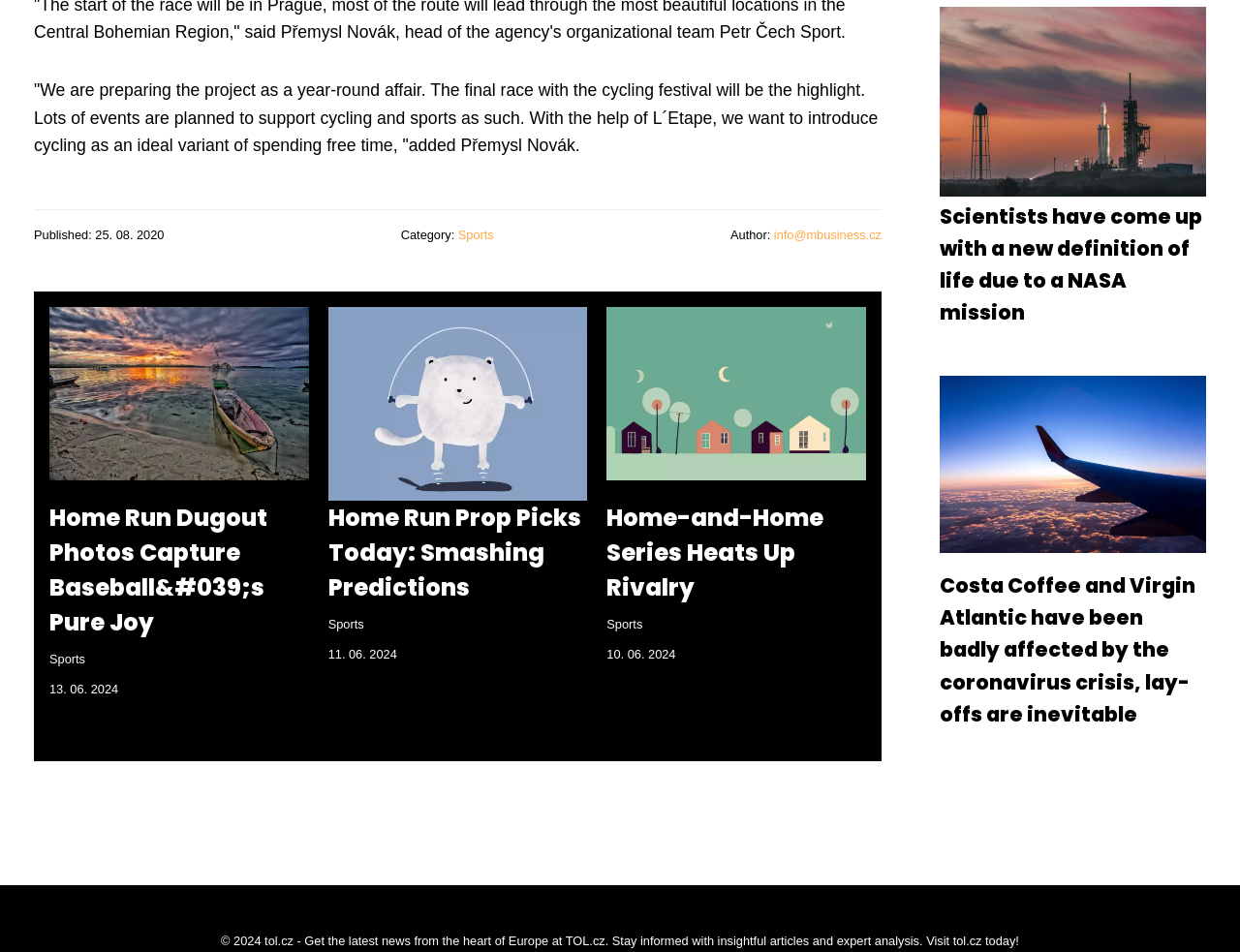Please locate the bounding box coordinates of the element that needs to be clicked to achieve the following instruction: "Learn more about Home-and-Home Series". The coordinates should be four float numbers between 0 and 1, i.e., [left, top, right, bottom].

[0.489, 0.402, 0.698, 0.422]